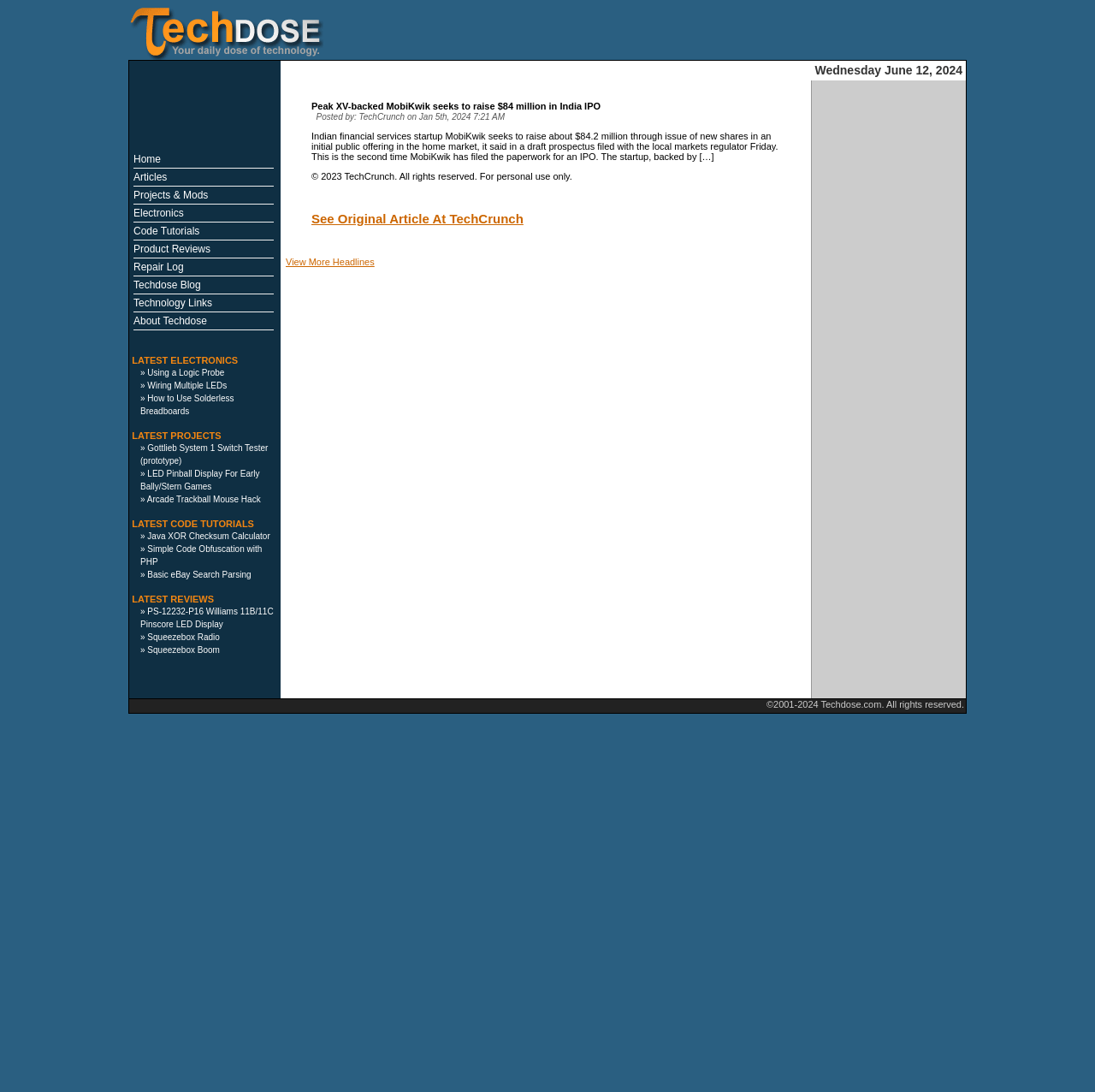Please locate the bounding box coordinates of the element that needs to be clicked to achieve the following instruction: "Purchase the magazine". The coordinates should be four float numbers between 0 and 1, i.e., [left, top, right, bottom].

None